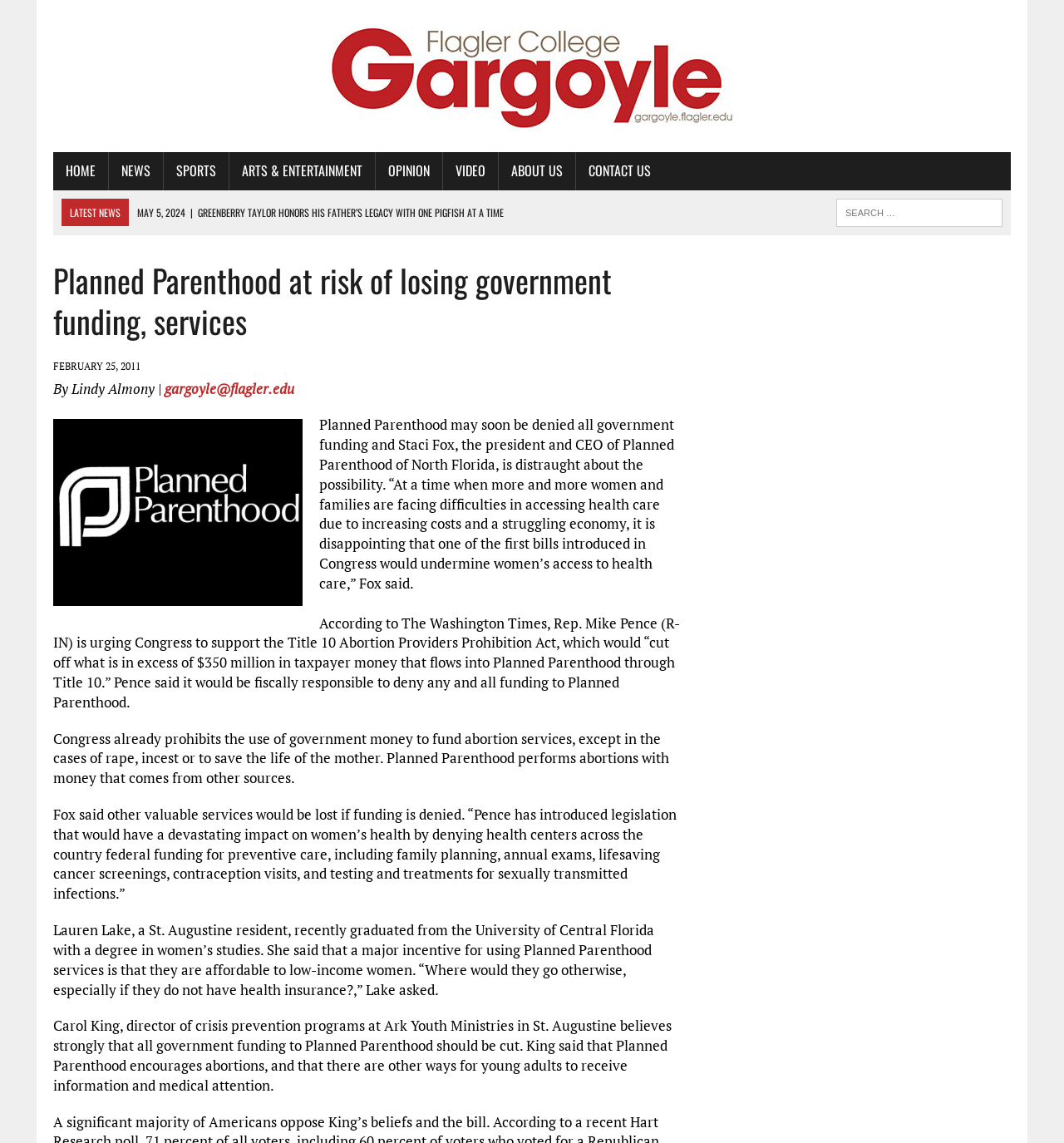From the given element description: "Arts & Entertainment", find the bounding box for the UI element. Provide the coordinates as four float numbers between 0 and 1, in the order [left, top, right, bottom].

[0.216, 0.133, 0.352, 0.166]